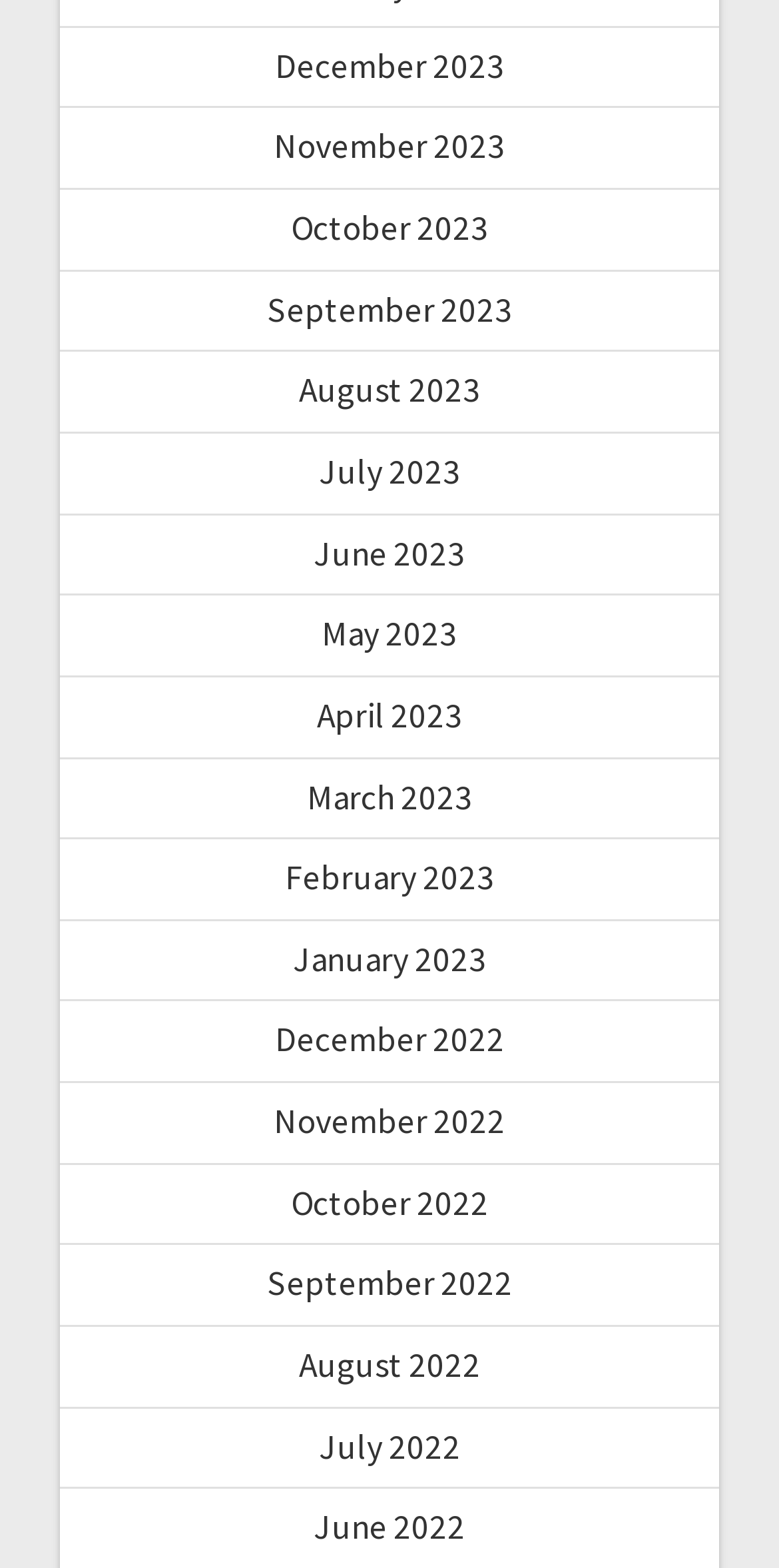Please pinpoint the bounding box coordinates for the region I should click to adhere to this instruction: "View December 2023".

[0.353, 0.028, 0.647, 0.056]